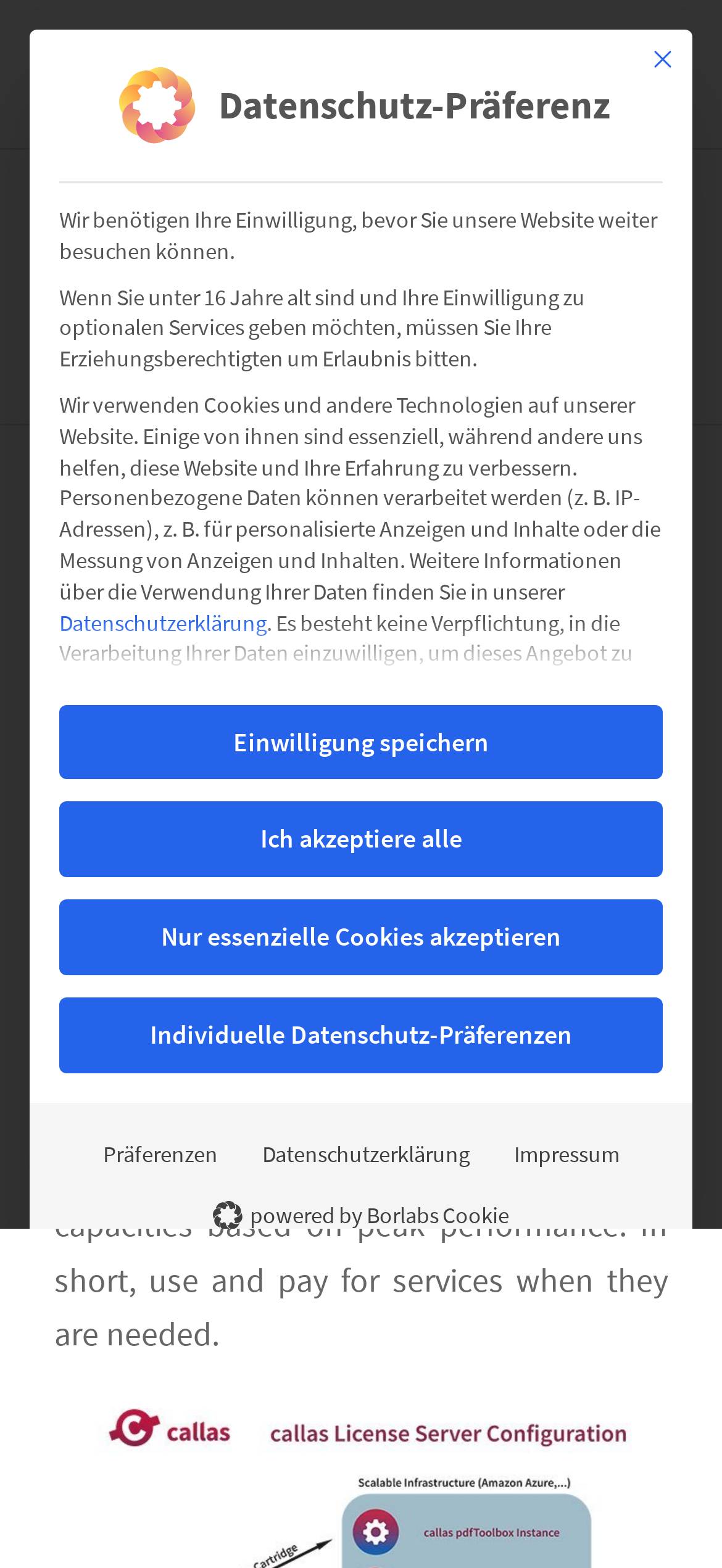Please identify the bounding box coordinates of the element on the webpage that should be clicked to follow this instruction: "Click the 'Schließen' button". The bounding box coordinates should be given as four float numbers between 0 and 1, formatted as [left, top, right, bottom].

[0.877, 0.019, 0.959, 0.057]